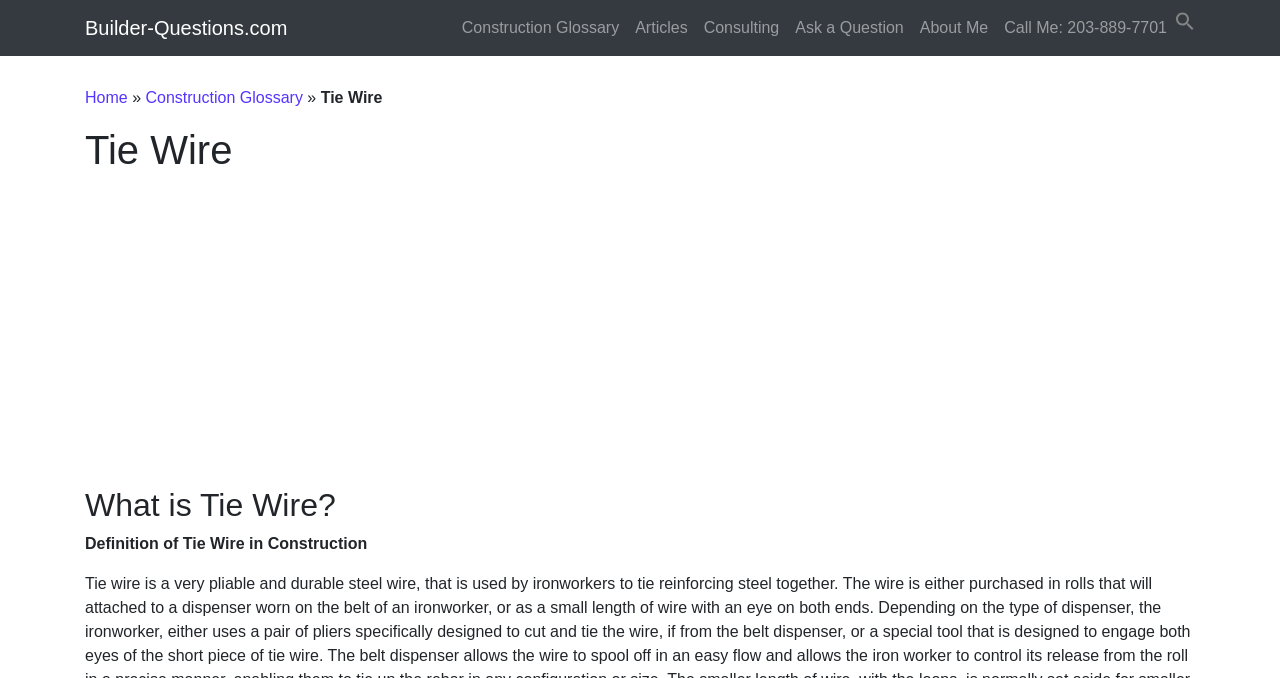Please respond to the question using a single word or phrase:
What is the question being answered on this page?

What is Tie Wire?